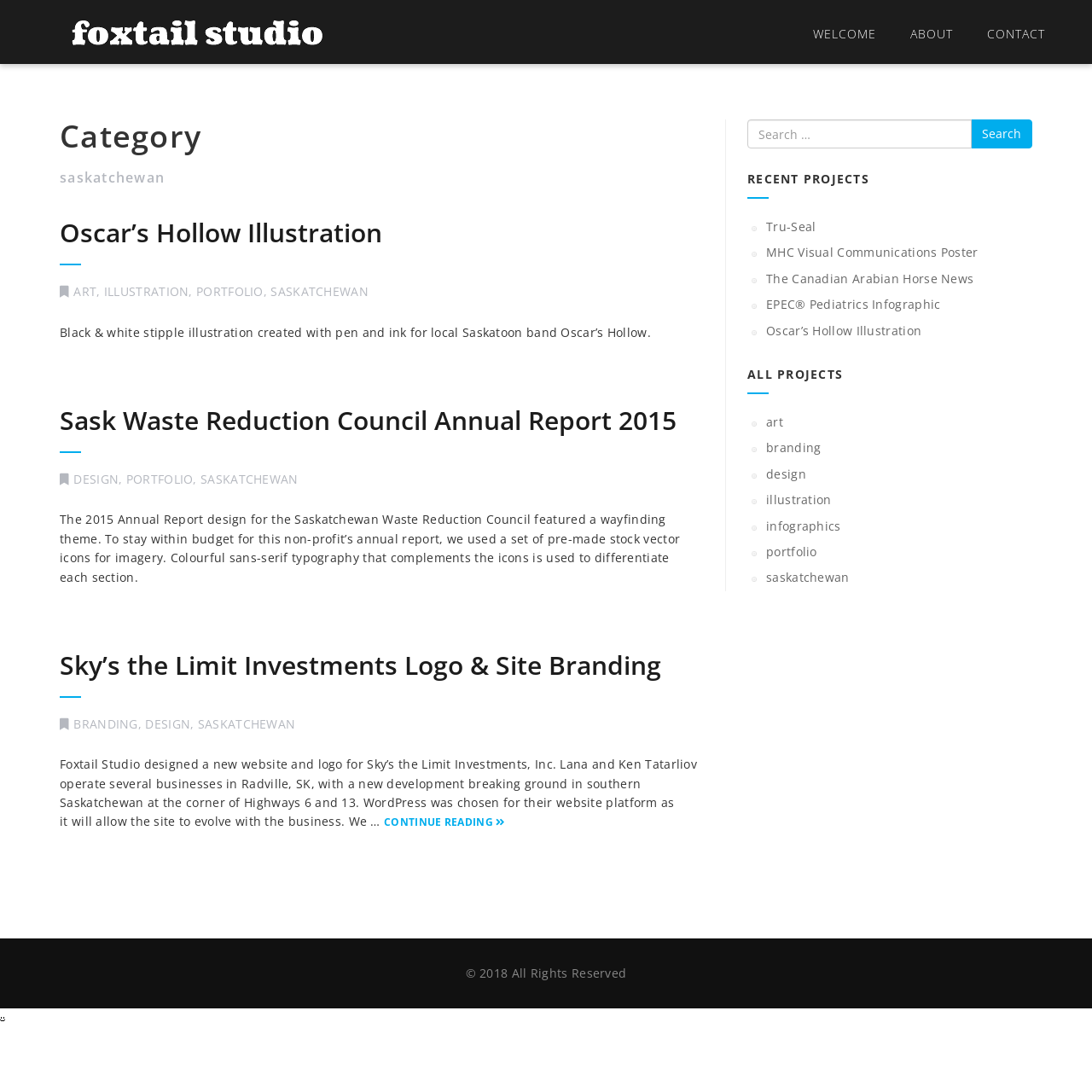Please identify the coordinates of the bounding box that should be clicked to fulfill this instruction: "read the Sky’s the Limit Investments Logo & Site Branding project".

[0.055, 0.593, 0.605, 0.625]